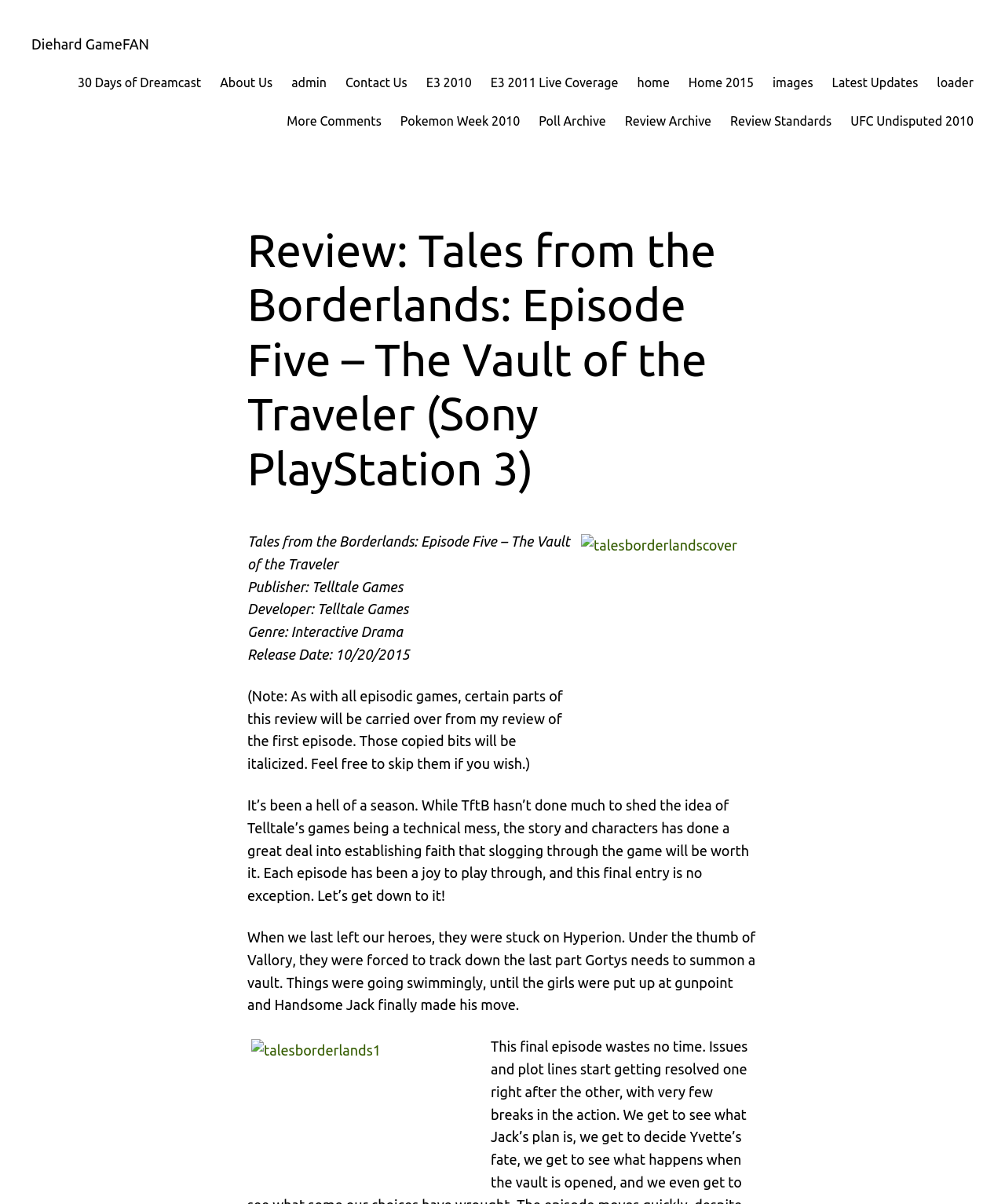Identify the coordinates of the bounding box for the element that must be clicked to accomplish the instruction: "Click on the 'Home 2015' link".

[0.685, 0.061, 0.75, 0.077]